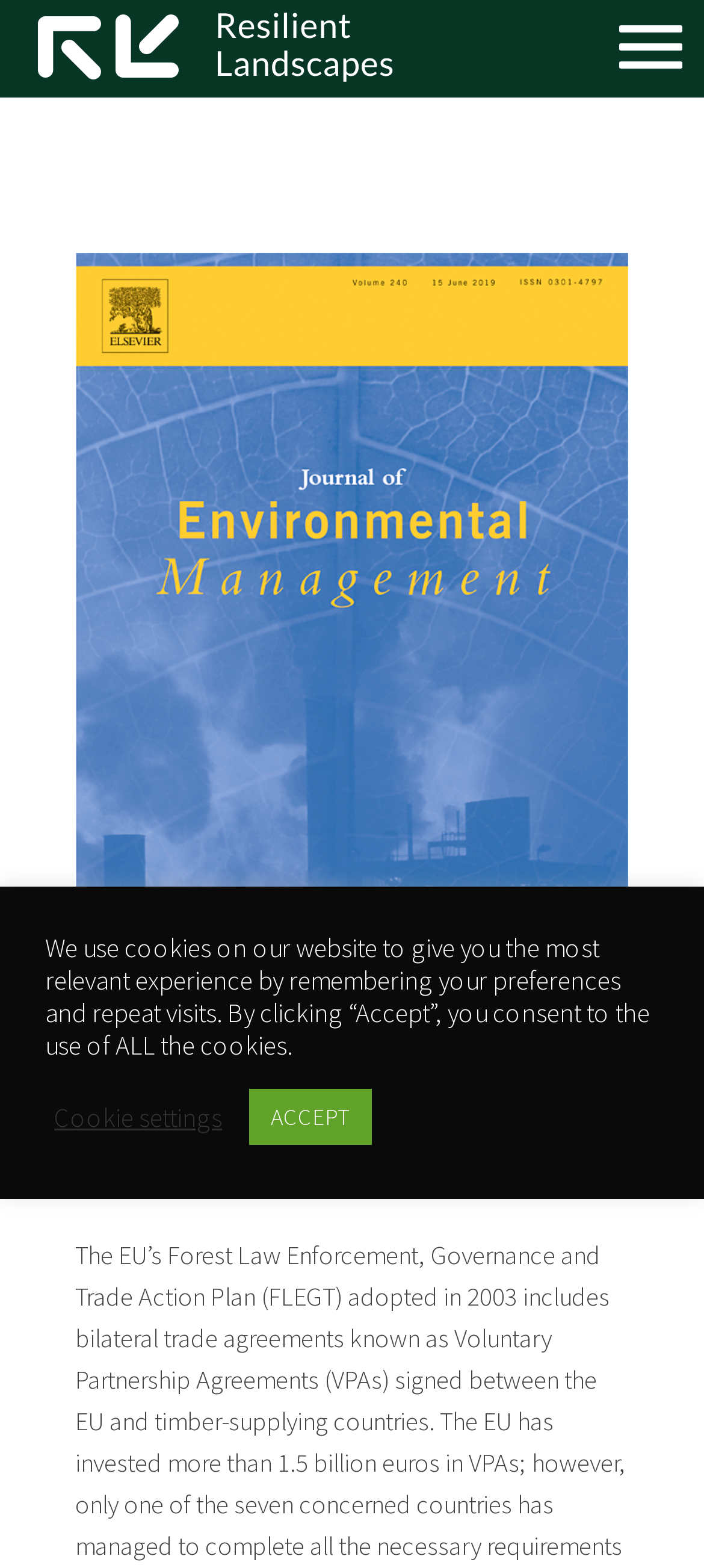Locate the bounding box coordinates for the element described below: "Toggle navigation". The coordinates must be four float values between 0 and 1, formatted as [left, top, right, bottom].

None